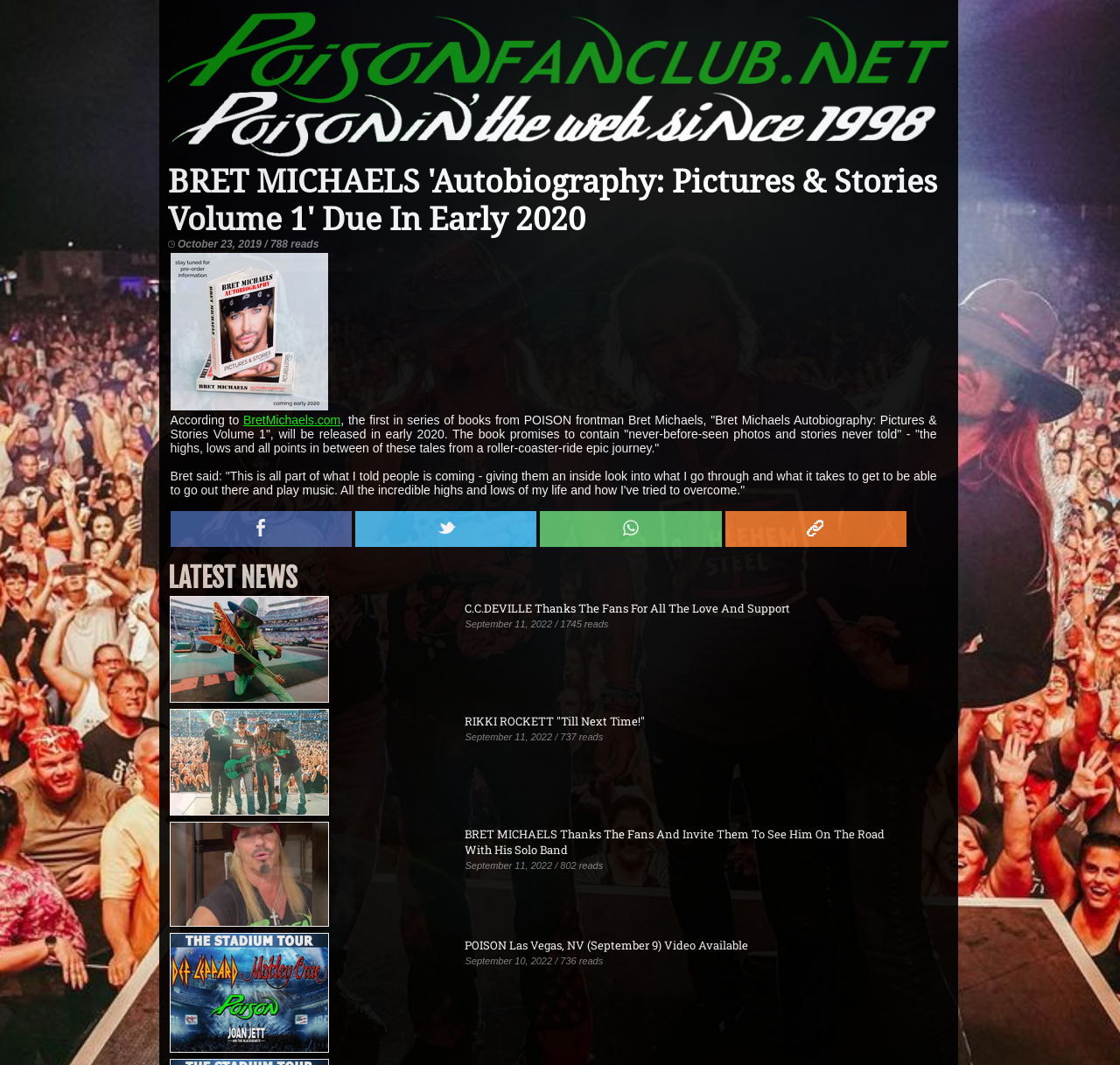Identify the bounding box for the UI element described as: "BretMichaels.com". Ensure the coordinates are four float numbers between 0 and 1, formatted as [left, top, right, bottom].

[0.217, 0.388, 0.304, 0.401]